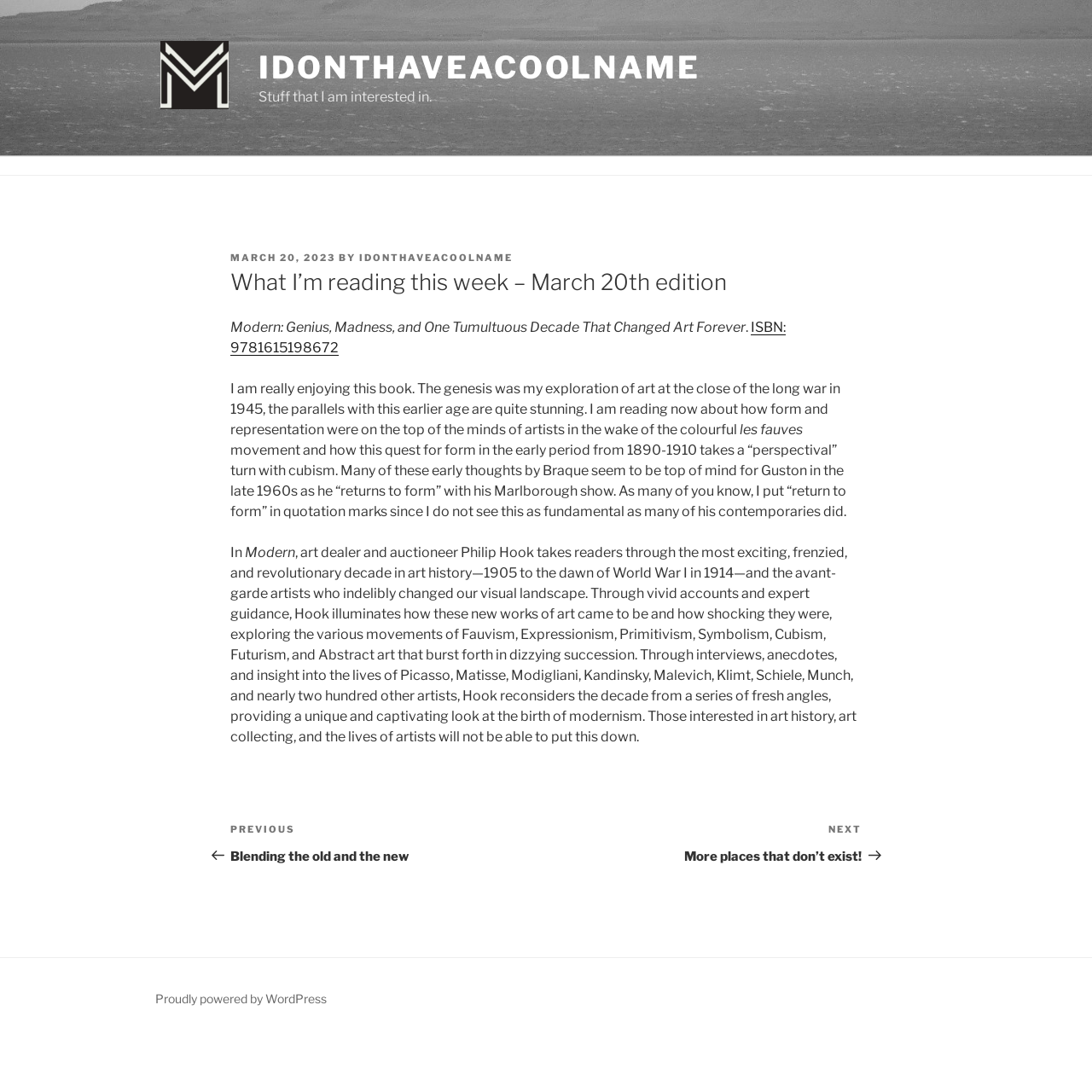Give the bounding box coordinates for the element described by: "idonthaveacoolname".

[0.237, 0.045, 0.641, 0.079]